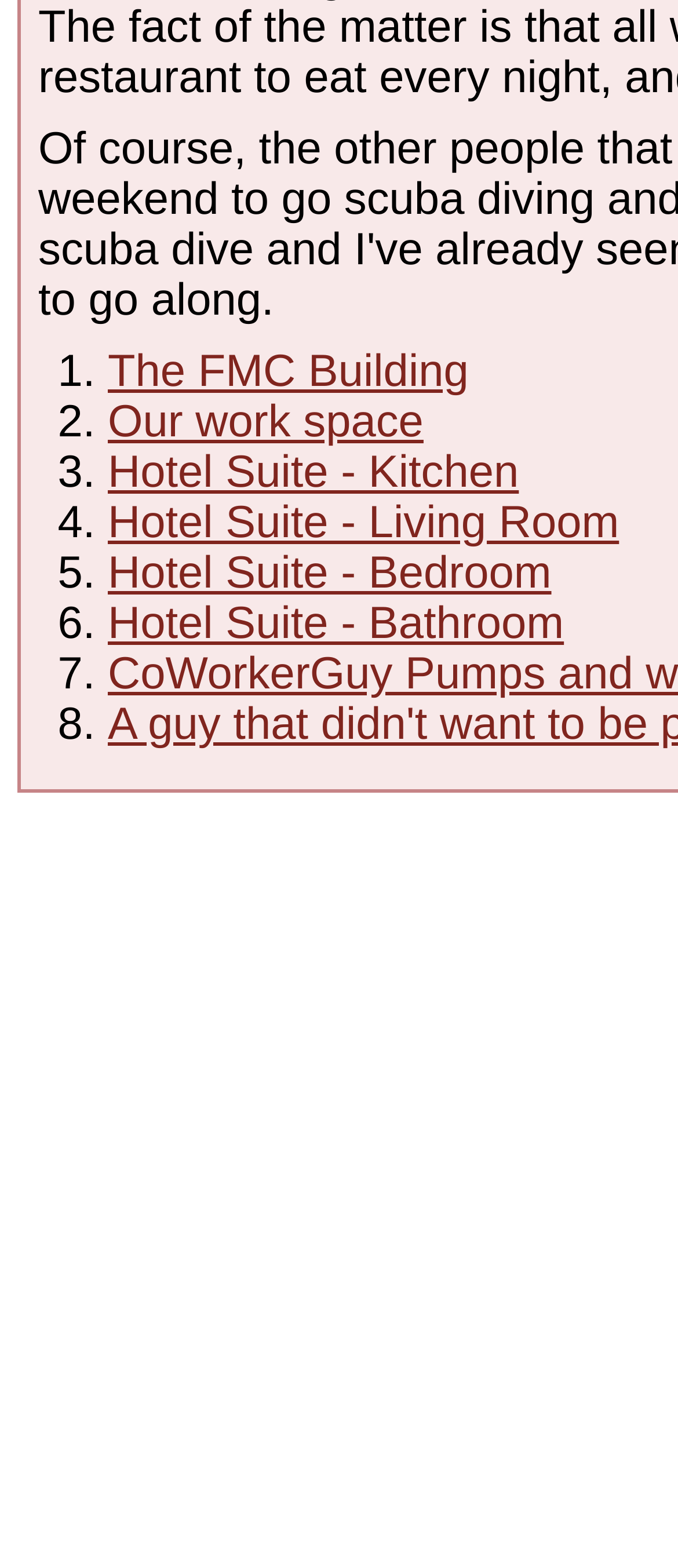Provide the bounding box coordinates of the HTML element this sentence describes: "Hotel Suite - Bedroom". The bounding box coordinates consist of four float numbers between 0 and 1, i.e., [left, top, right, bottom].

[0.159, 0.351, 0.813, 0.382]